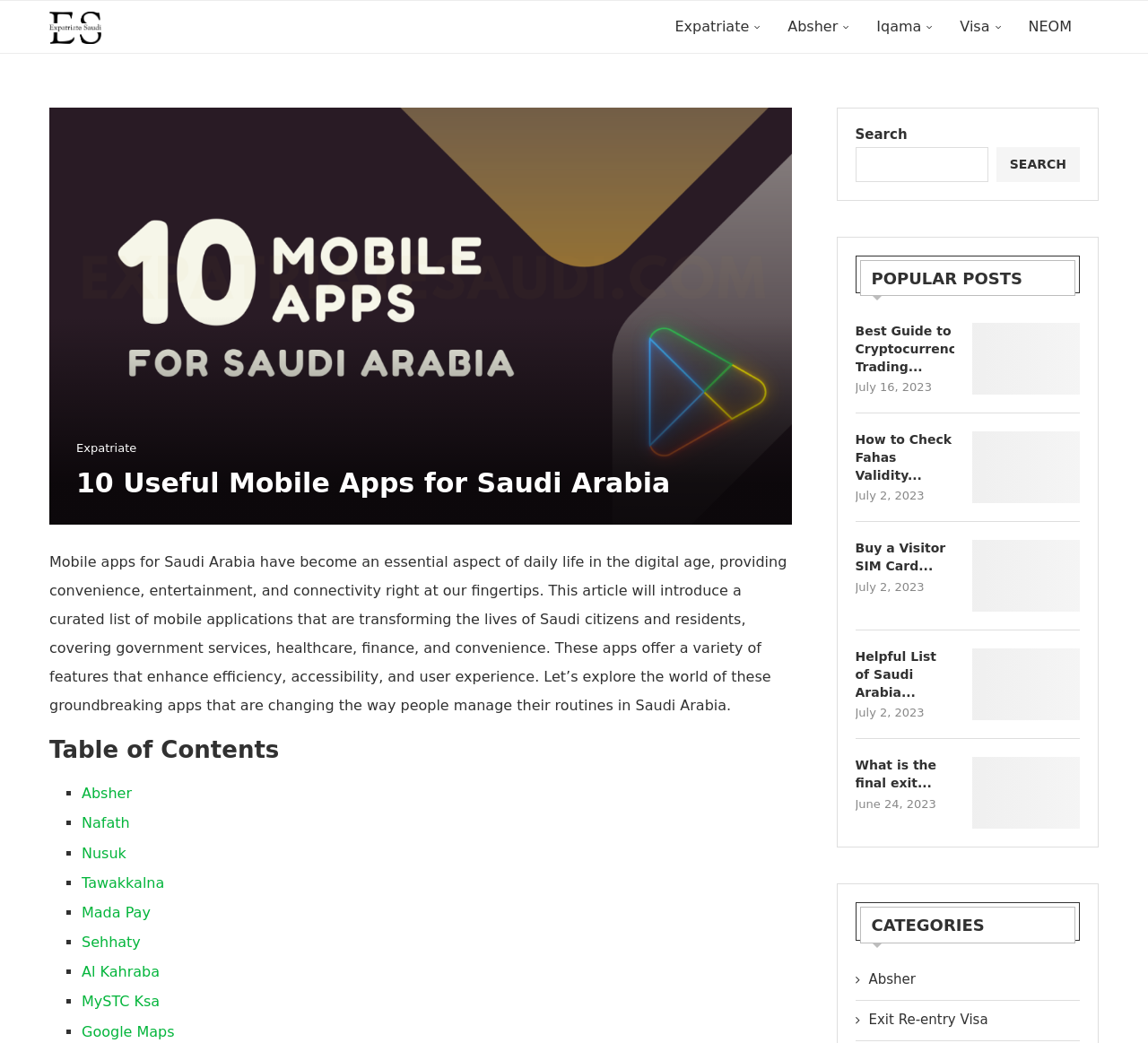What is the category of the post 'Best Guide to Cryptocurrency Trading in Saudi Arabia'?
From the details in the image, answer the question comprehensively.

The post 'Best Guide to Cryptocurrency Trading in Saudi Arabia' is categorized under 'POPULAR POSTS' section, which suggests that it is a well-liked or frequently visited article on the webpage.